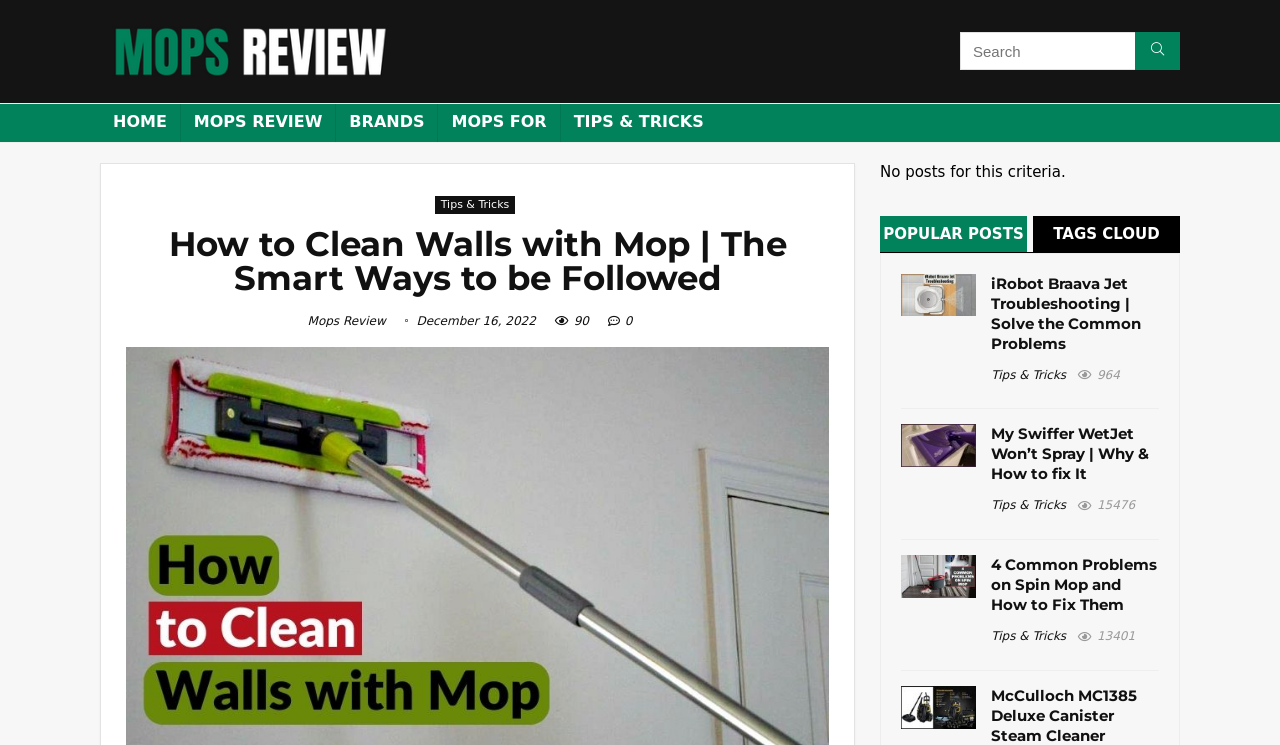Extract the main title from the webpage.

How to Clean Walls with Mop | The Smart Ways to be Followed